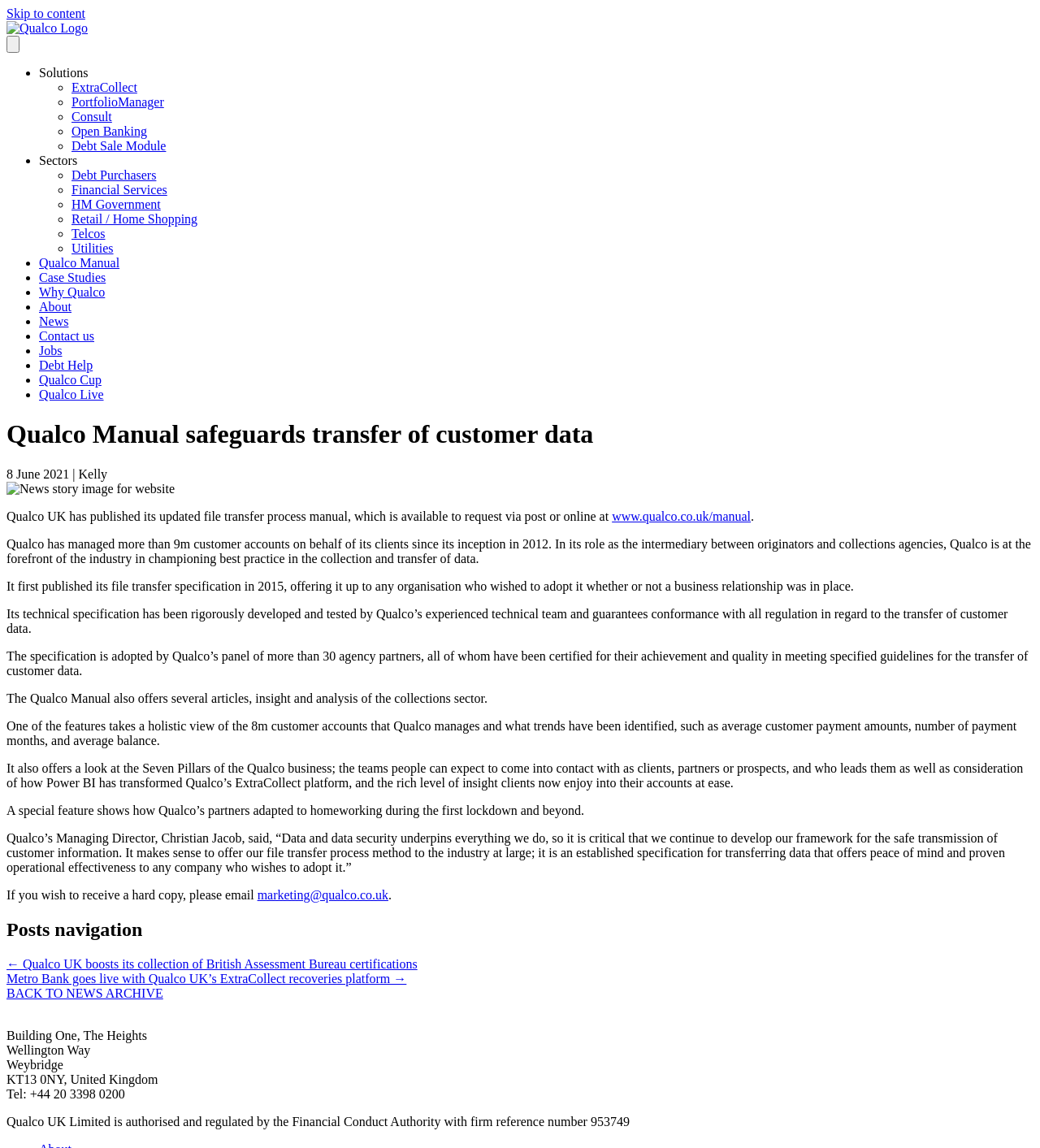Determine the bounding box for the UI element as described: "Why Qualco". The coordinates should be represented as four float numbers between 0 and 1, formatted as [left, top, right, bottom].

[0.038, 0.248, 0.101, 0.26]